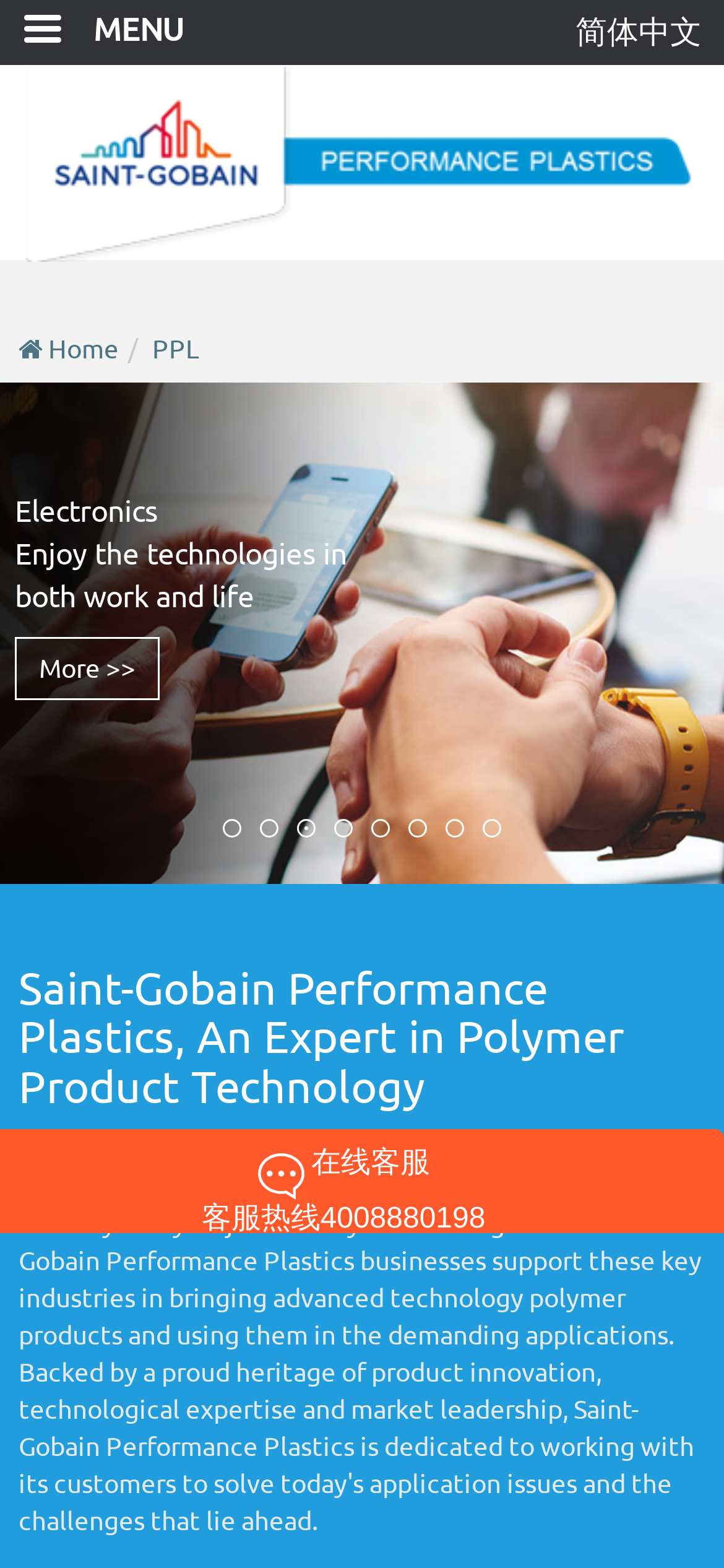Given the following UI element description: "More >>", find the bounding box coordinates in the webpage screenshot.

[0.021, 0.449, 0.221, 0.489]